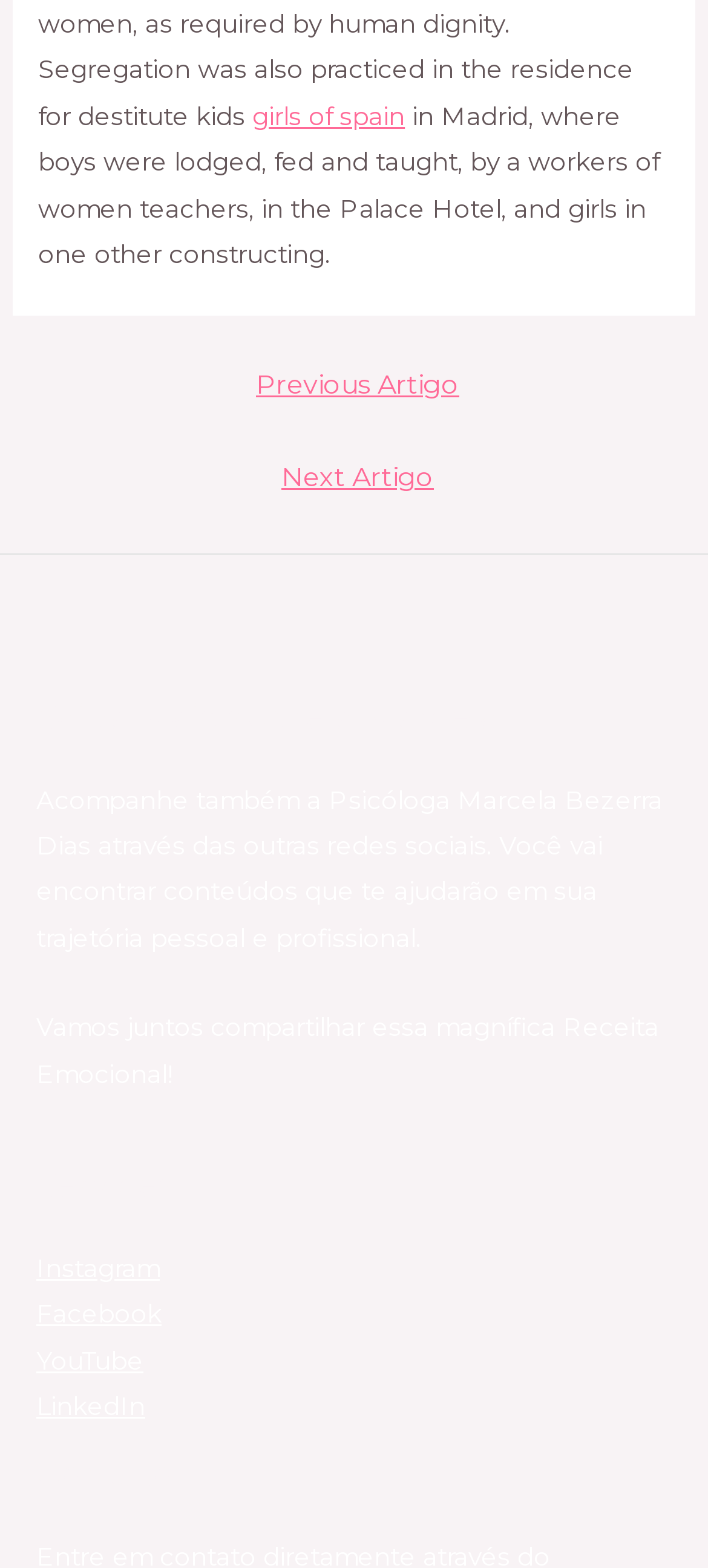Indicate the bounding box coordinates of the clickable region to achieve the following instruction: "Read more about Marcela."

[0.051, 0.441, 0.949, 0.474]